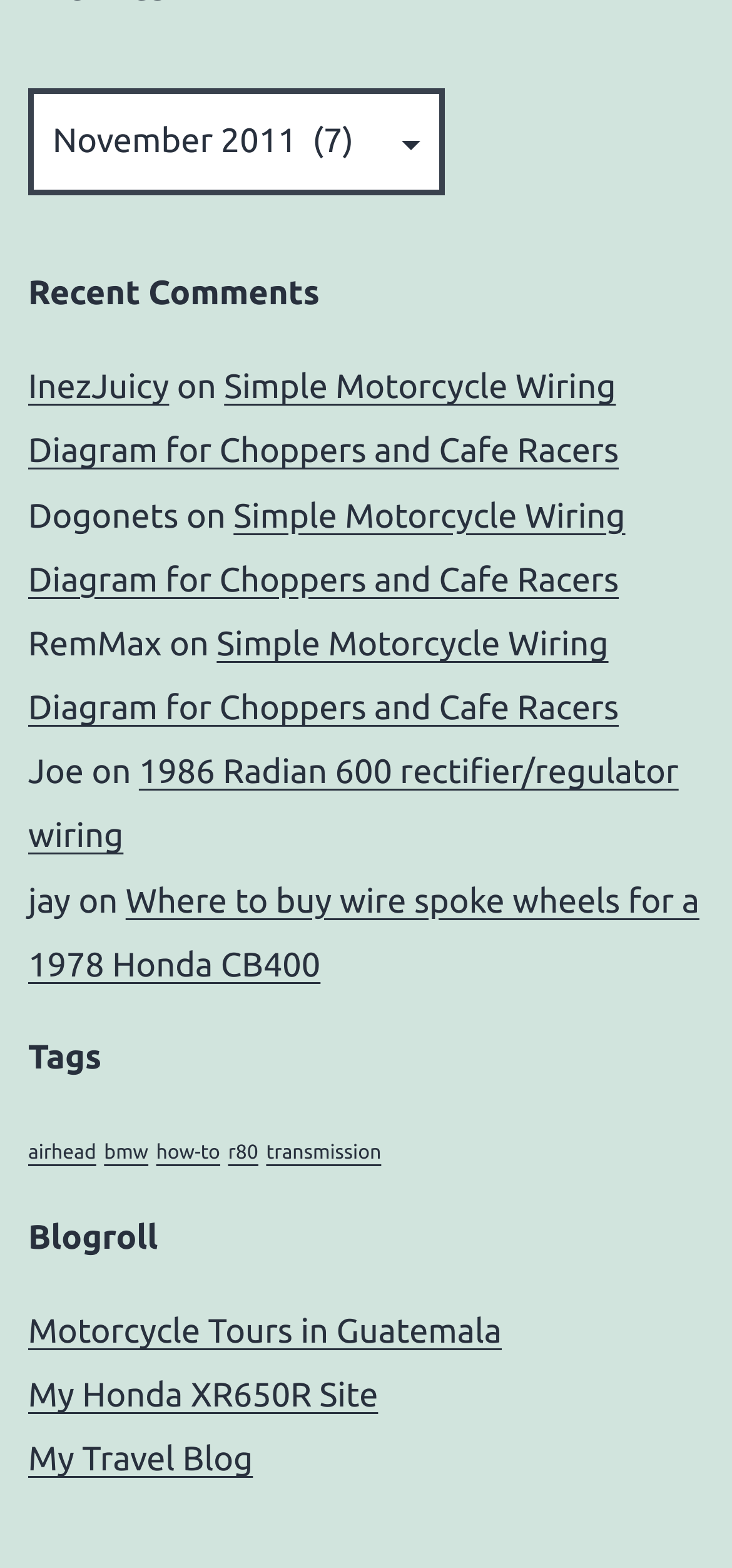Locate the bounding box coordinates of the area where you should click to accomplish the instruction: "Click the 'Amul' link".

None